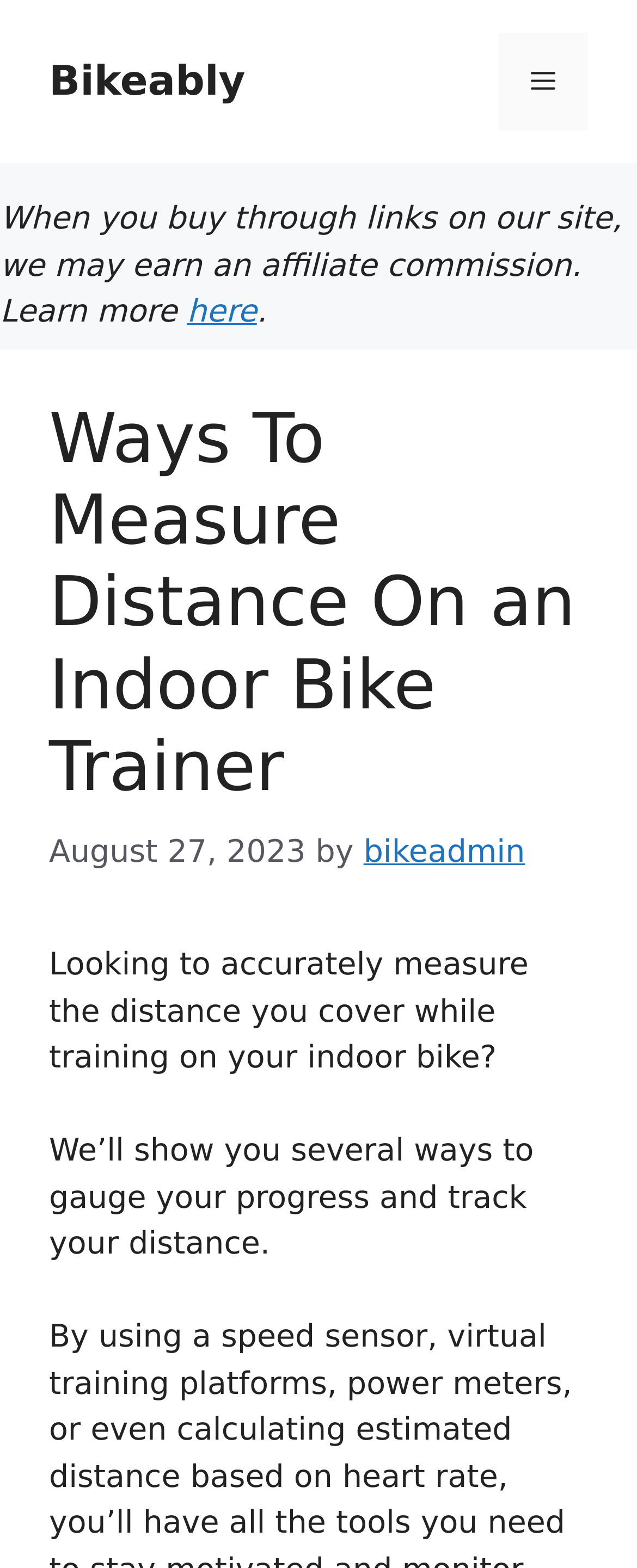What is the date of the article?
Provide a concise answer using a single word or phrase based on the image.

August 27, 2023